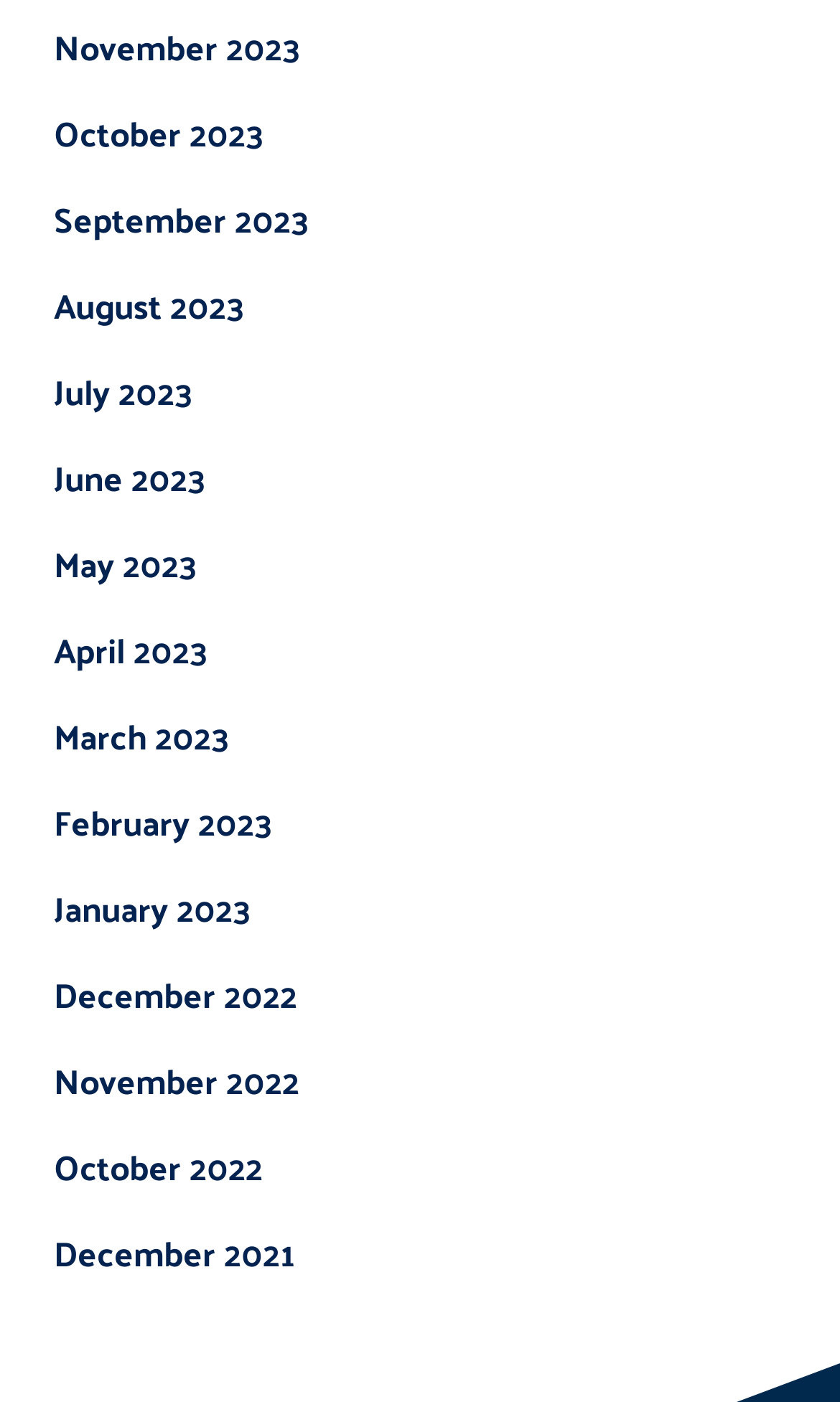Please mark the clickable region by giving the bounding box coordinates needed to complete this instruction: "View January 2023".

[0.064, 0.631, 0.3, 0.665]